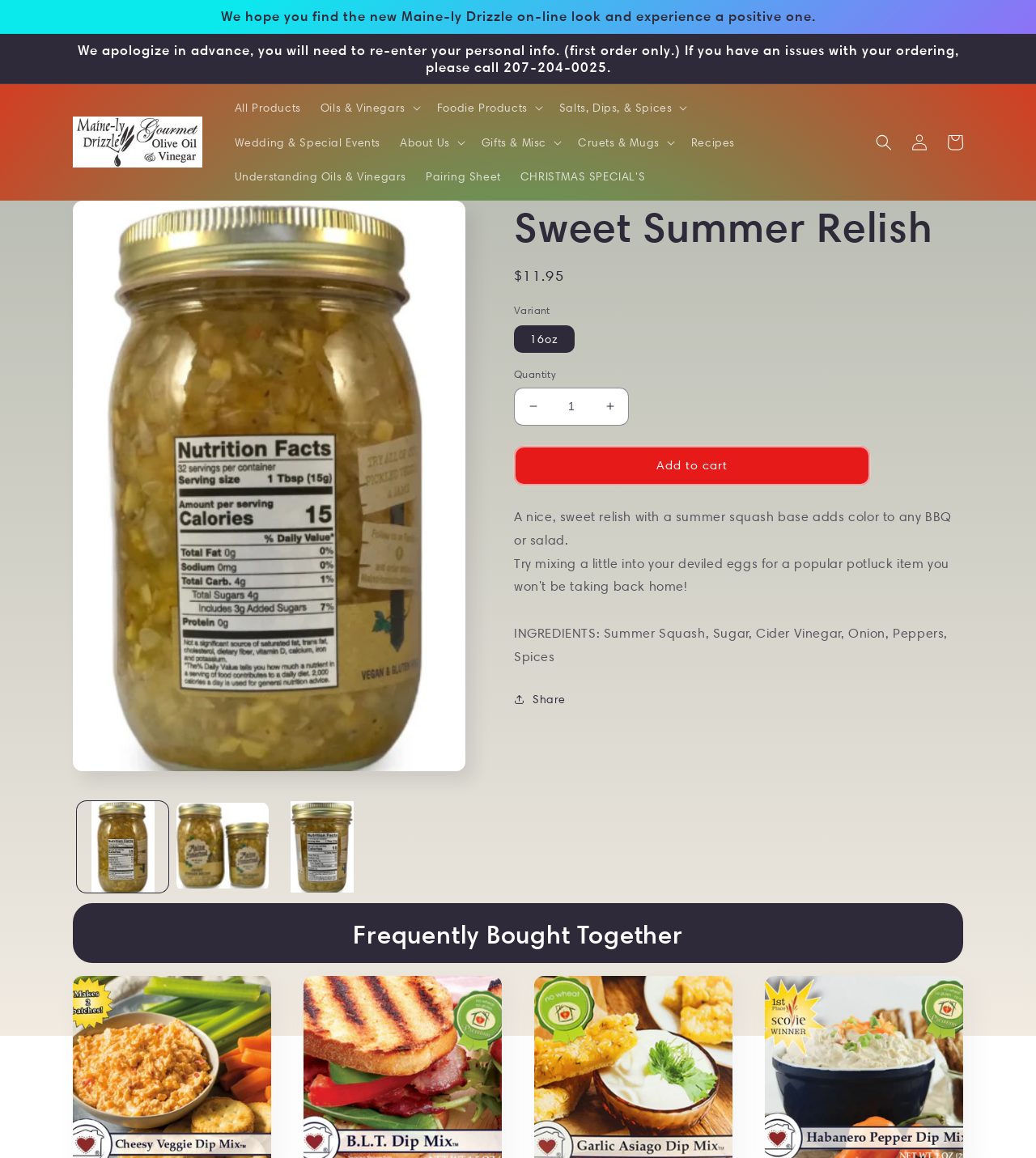By analyzing the image, answer the following question with a detailed response: What is the main ingredient of the product?

I found the answer by looking at the static text element with the ingredients information, which is located below the product description. The first ingredient listed is Summer Squash, which indicates it is the main ingredient.